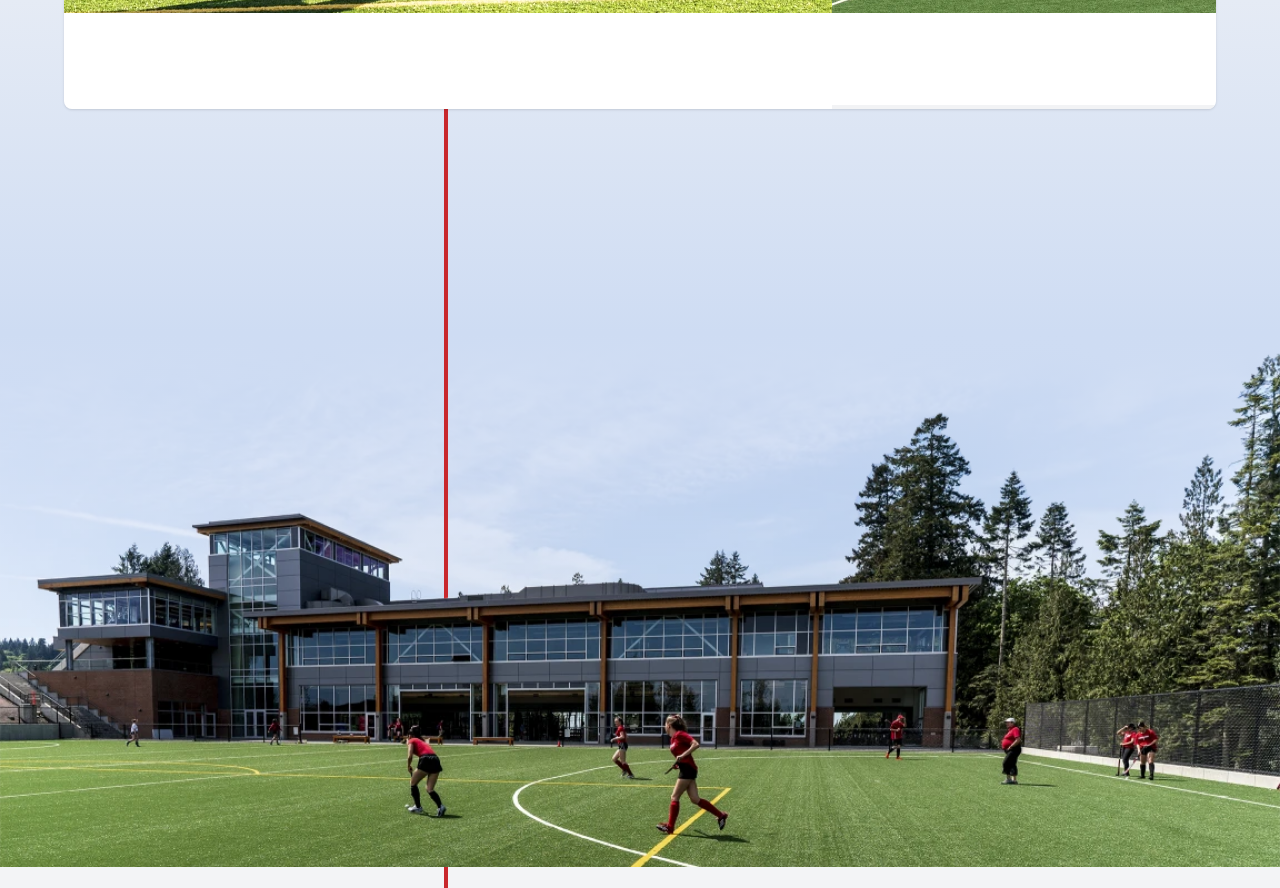Look at the image and give a detailed response to the following question: What sports are featured on the webpage?

The webpage features images of students playing volleyball and flag football, which can be seen by looking at the images with the text 'The volleyball team being introduced at the start of a game' and 'A team playing flag football on the Brentwood turf'.